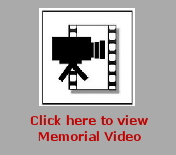Answer the question briefly using a single word or phrase: 
What is the shape that encloses the video camera icon?

Film strip design